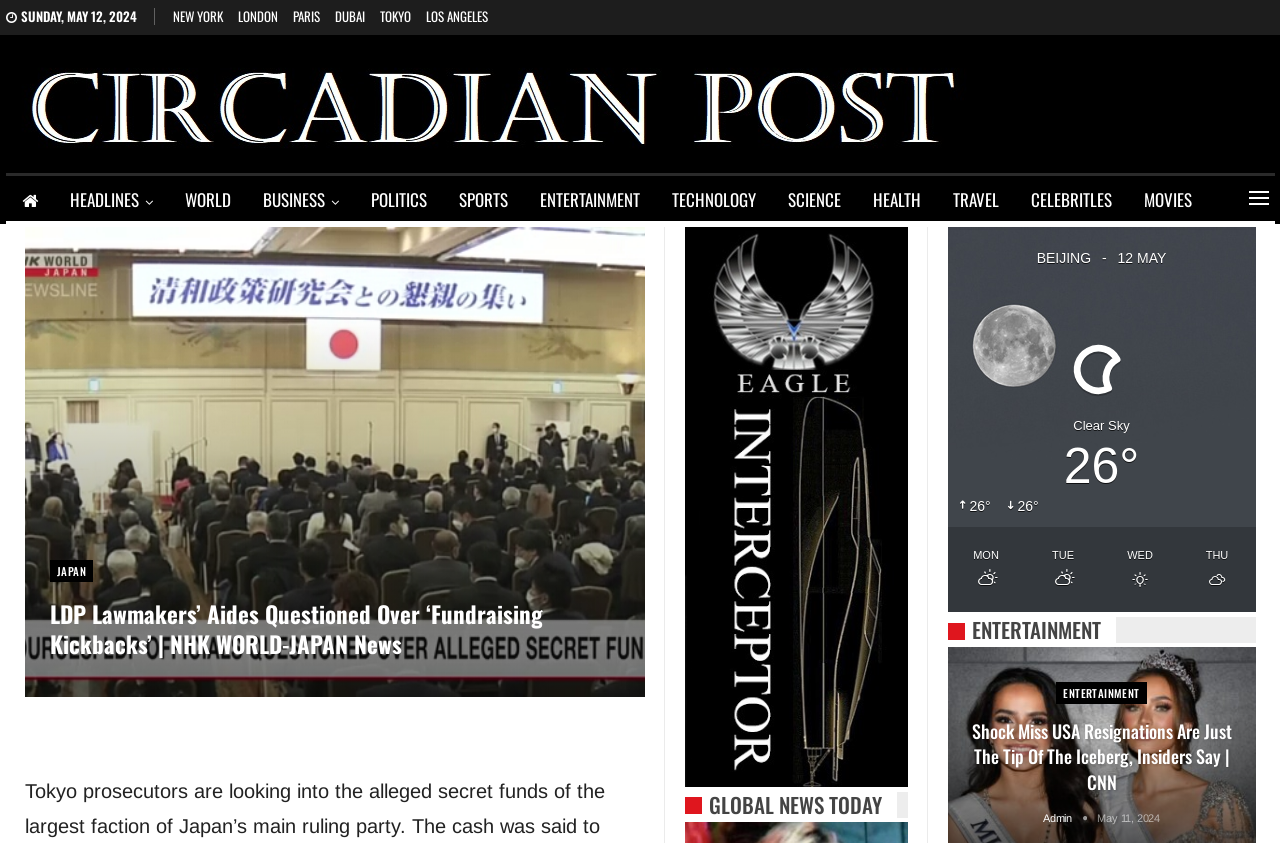What is the name of the news organization?
Answer the question with a single word or phrase by looking at the picture.

NHK WORLD-JAPAN